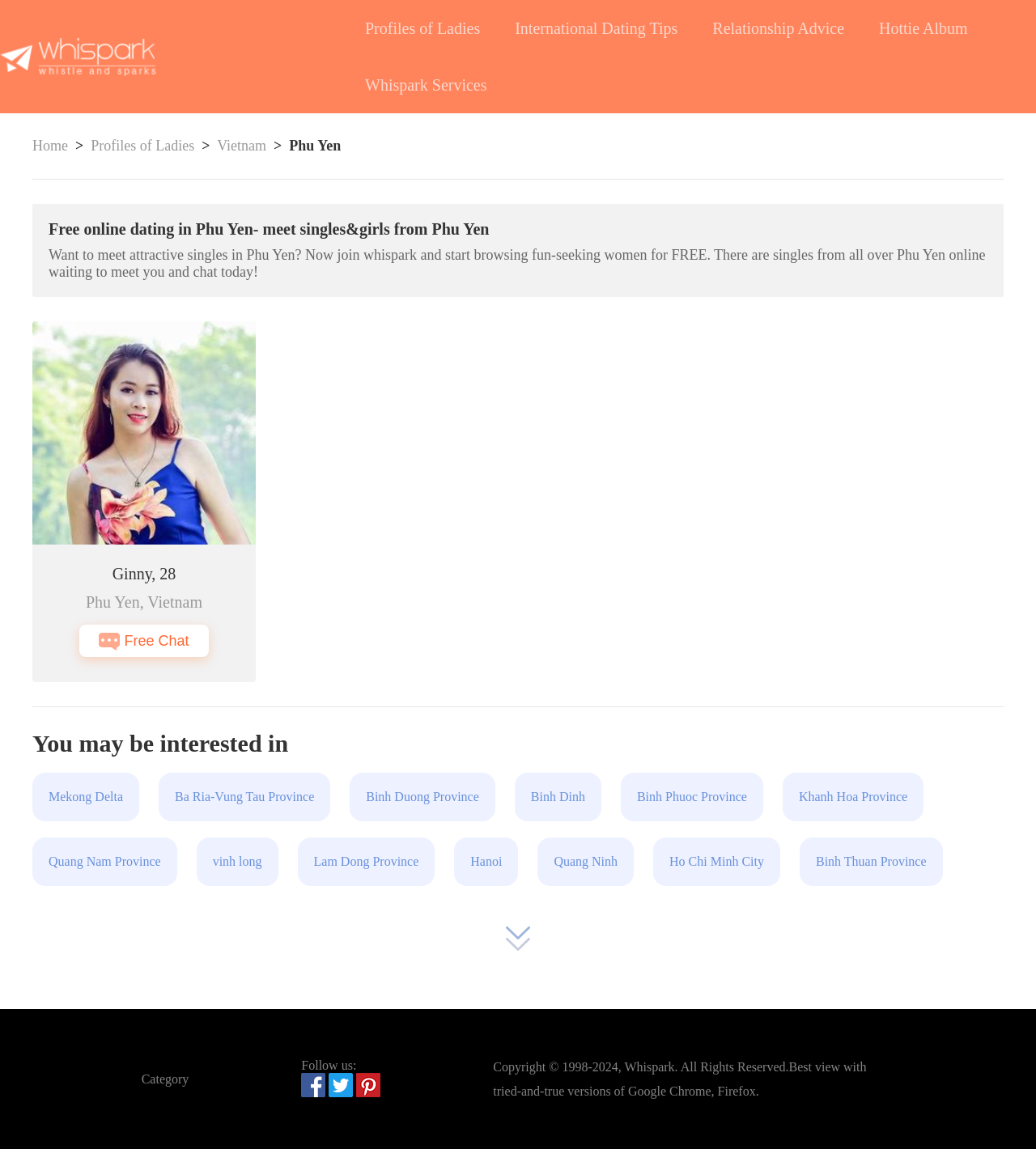Please give a succinct answer to the question in one word or phrase:
What is the name of the girl in the profile picture?

Ginny